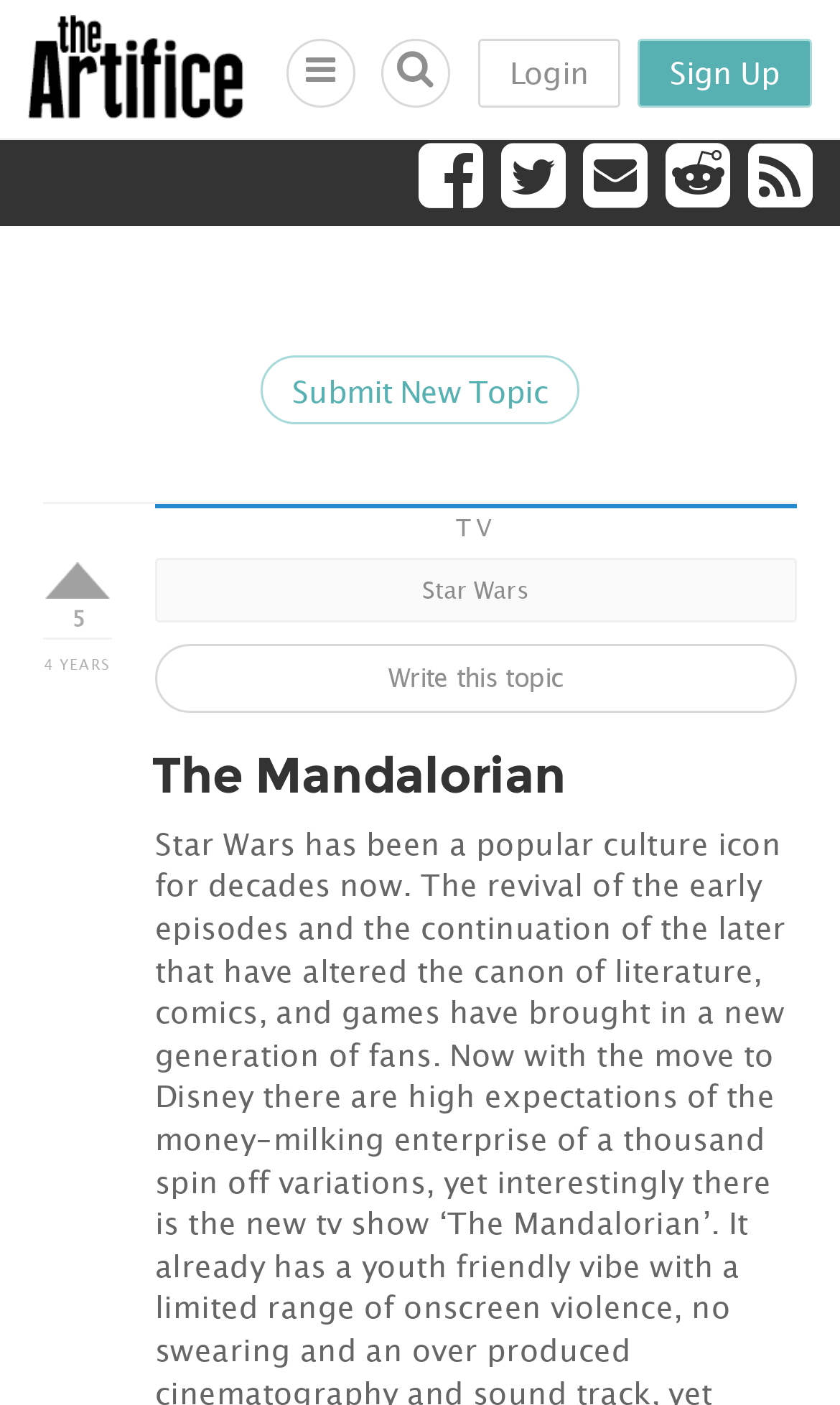Provide an in-depth caption for the webpage.

The webpage appears to be a discussion forum or blog focused on the topic of Star Wars, specifically The Mandalorian. At the top left, there is a logo image and a link to "The Artifice", which is likely the website's title. 

To the right of the logo, there are several icons, including a search icon, a bell icon, a login link, and a sign-up link. Below these icons, there are more icons, possibly representing social media links or other features.

The main content area is divided into a table layout, with a prominent button labeled "Submit New Topic" at the top. Below this button, there is a grid cell containing a button, a time element, and three links. The links are labeled "Star Wars", "Write this topic", and "The Mandalorian", with the last one also having a heading element. The "Star Wars" link is positioned above the "Write this topic" link, and the "The Mandalorian" link is below them.

Overall, the webpage seems to be a platform for users to discuss and share topics related to The Mandalorian and Star Wars.